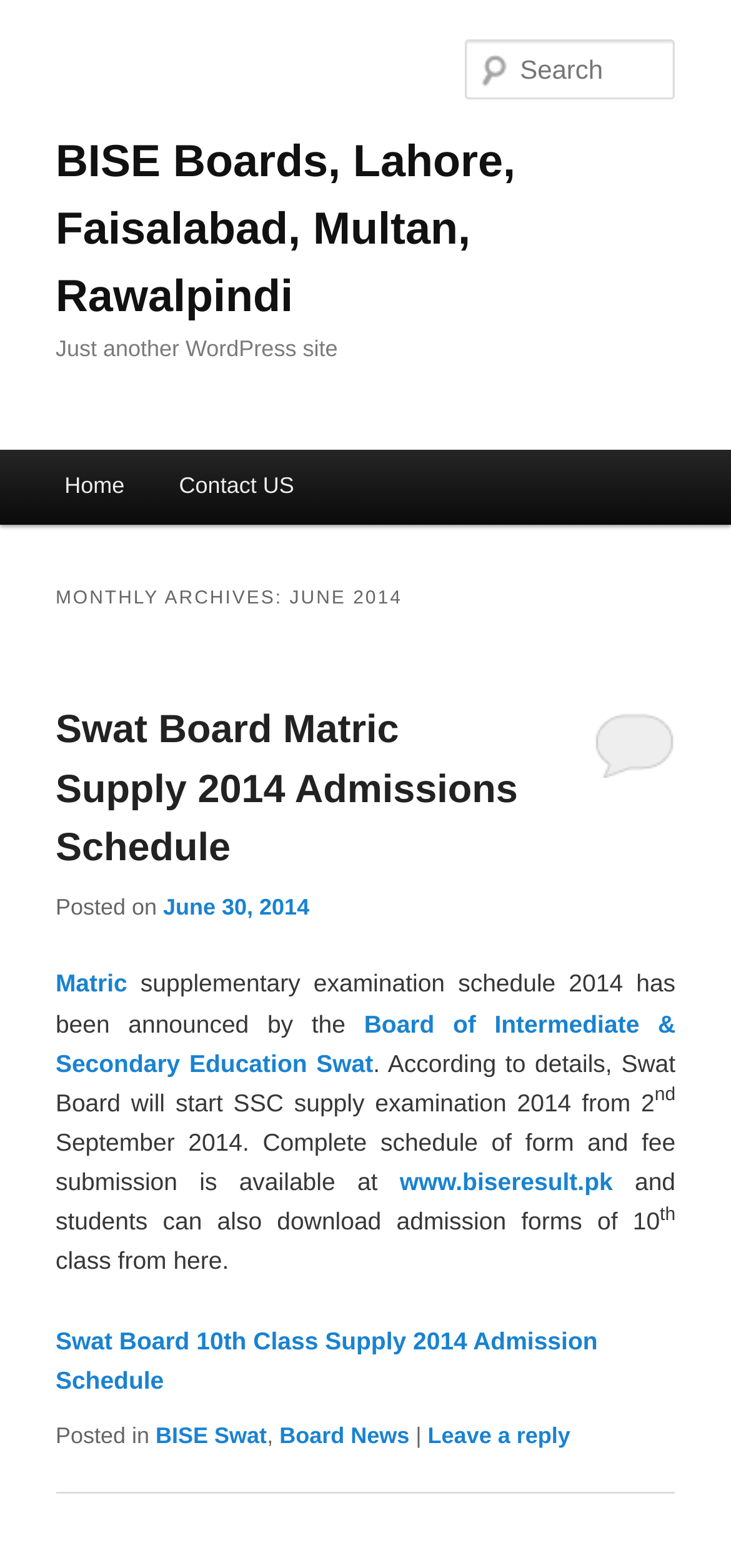Given the element description Contact US, specify the bounding box coordinates of the corresponding UI element in the format (top-left x, top-left y, bottom-right x, bottom-right y). All values must be between 0 and 1.

[0.208, 0.287, 0.44, 0.335]